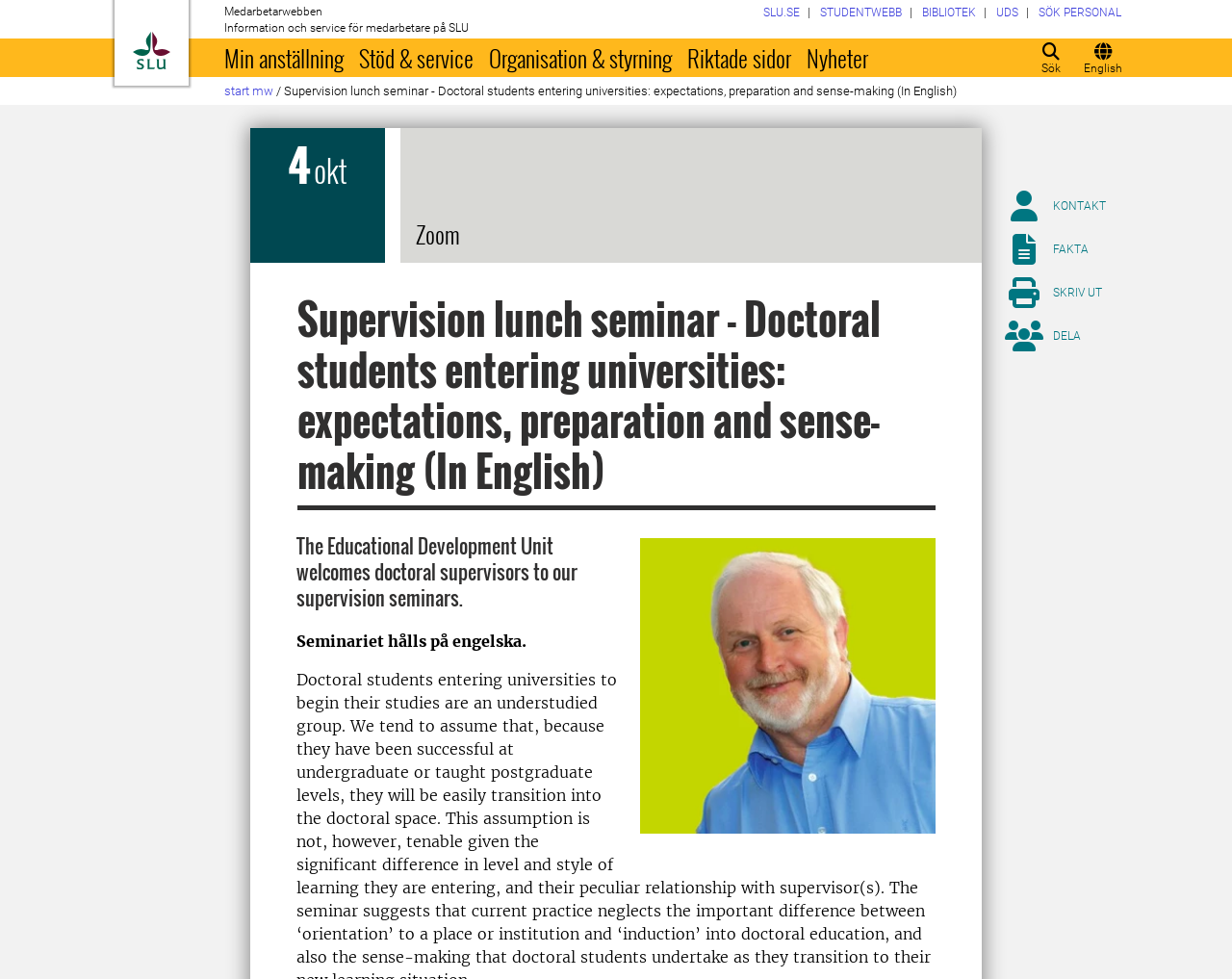From the webpage screenshot, predict the bounding box of the UI element that matches this description: "Sveriges lantbruksuniversitet logo Till startsida".

[0.093, 0.0, 0.153, 0.088]